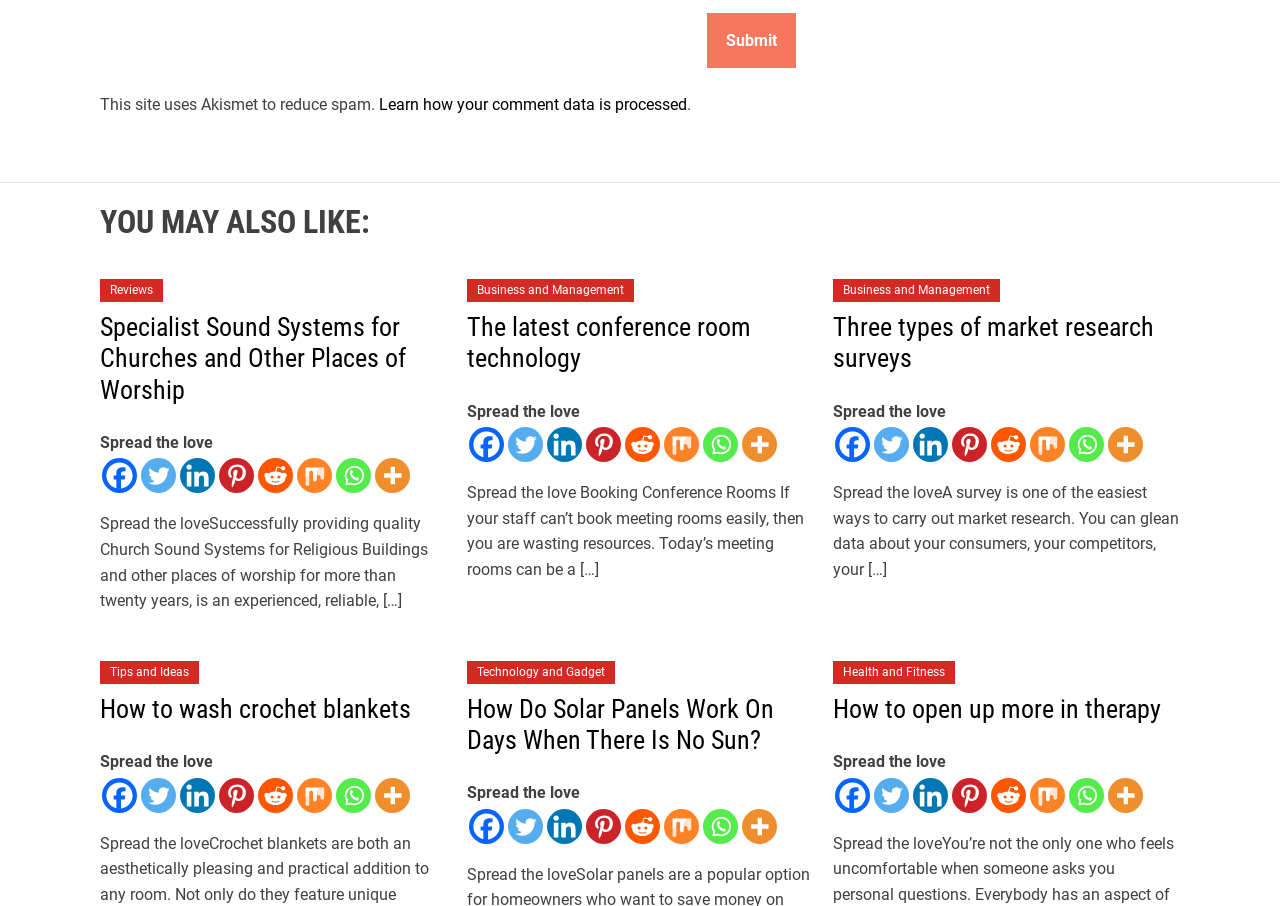Using the provided element description: "How to wash crochet blankets", determine the bounding box coordinates of the corresponding UI element in the screenshot.

[0.078, 0.766, 0.321, 0.799]